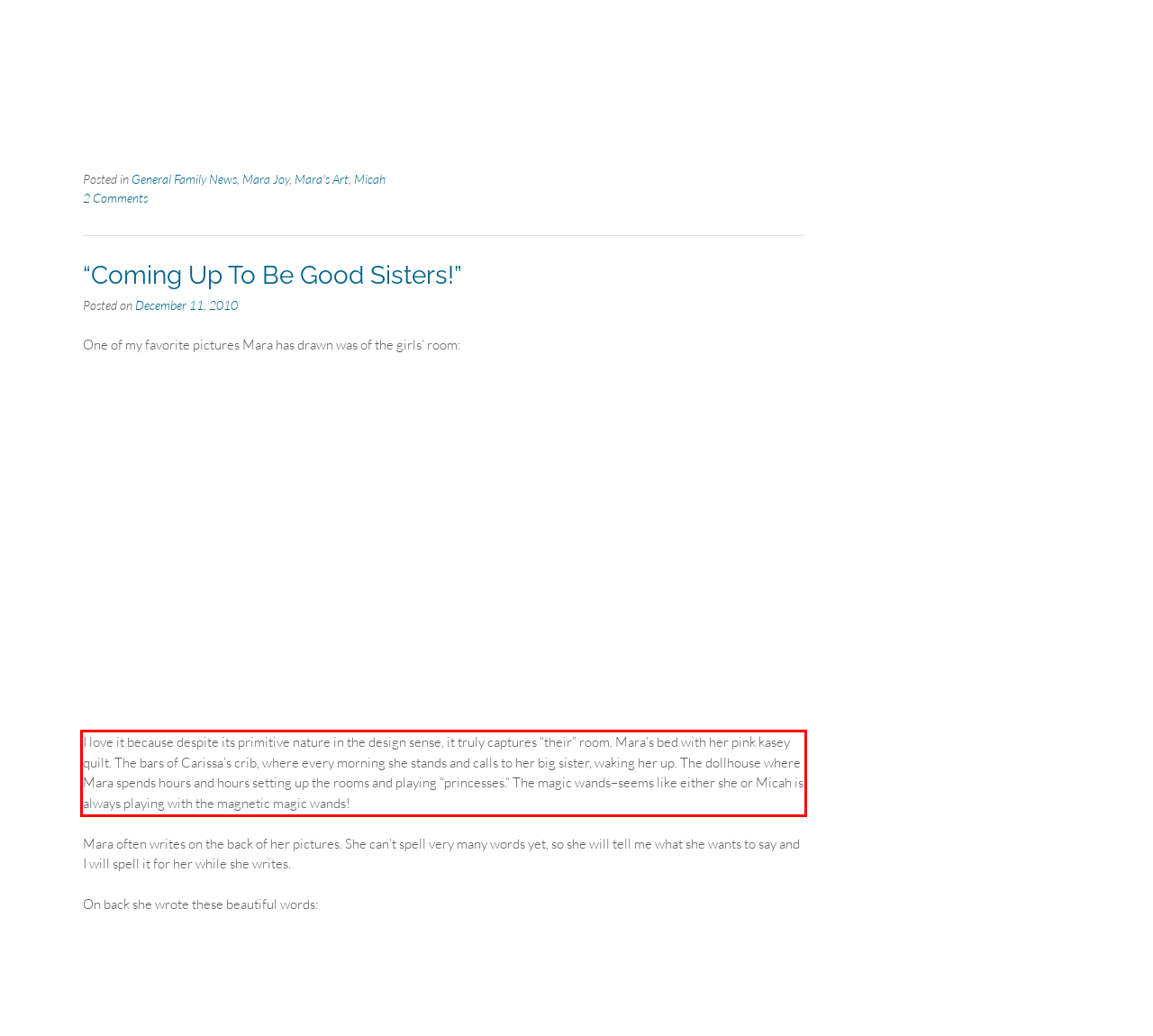Using the provided webpage screenshot, recognize the text content in the area marked by the red bounding box.

I love it because despite its primitive nature in the design sense, it truly captures “their” room. Mara’s bed with her pink kasey quilt. The bars of Carissa’s crib, where every morning she stands and calls to her big sister, waking her up. The dollhouse where Mara spends hours and hours setting up the rooms and playing “princesses.” The magic wands–seems like either she or Micah is always playing with the magnetic magic wands!